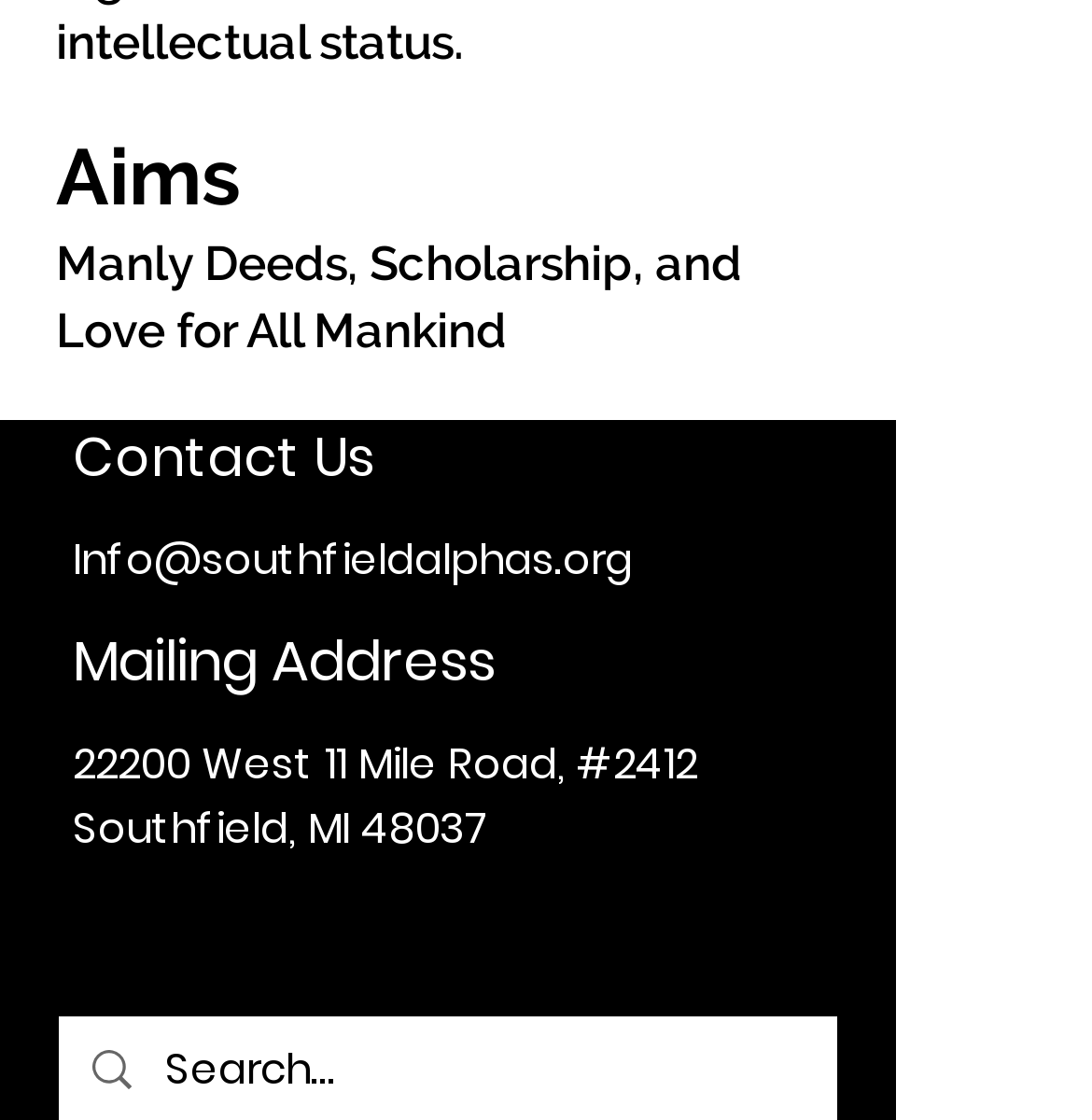How many social media platforms are listed?
Carefully analyze the image and provide a thorough answer to the question.

The social media platforms are found in the list element 'Social Bar' which contains two link elements, one for 'Facebook' and one for 'Instagram'.